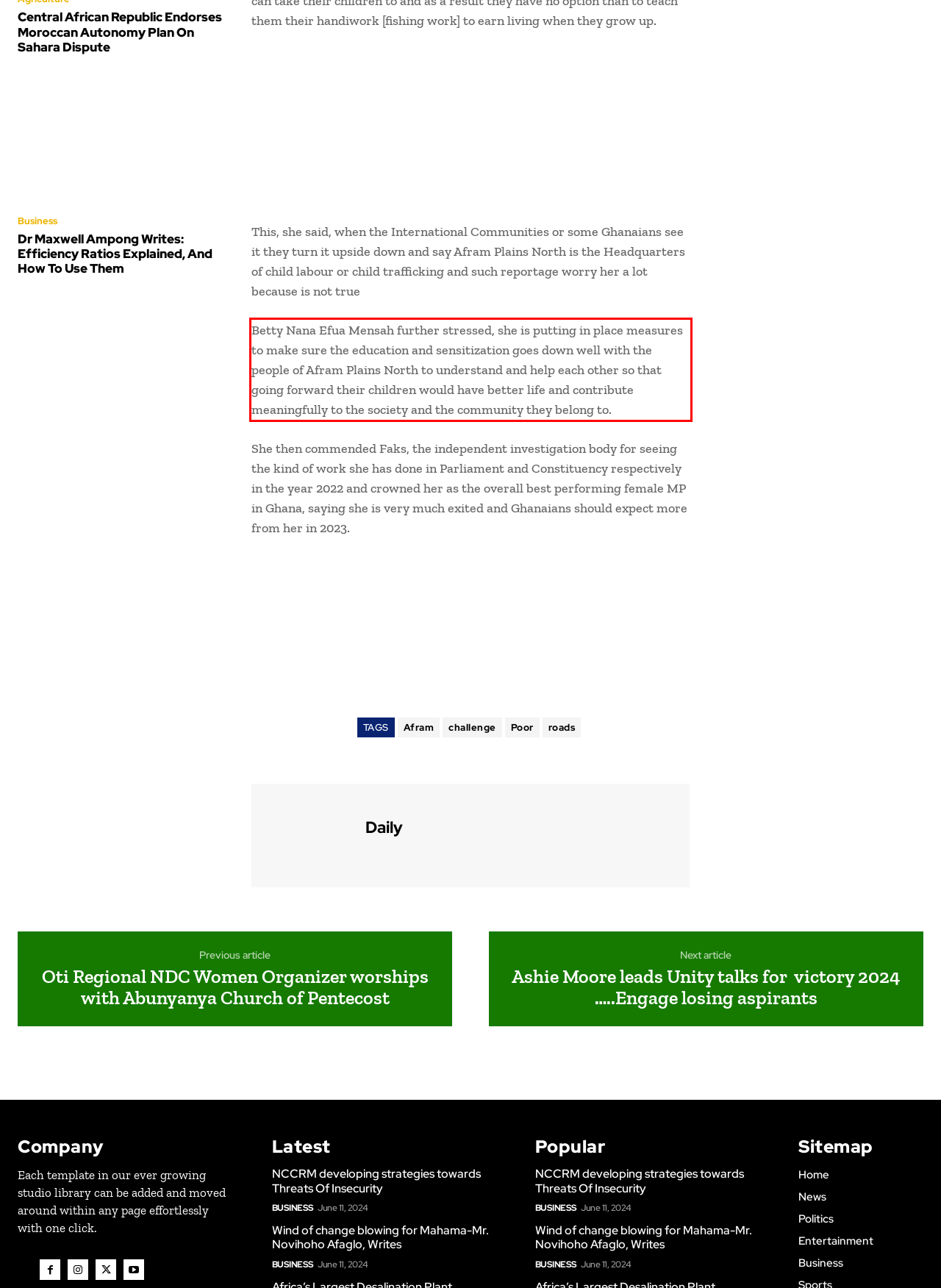Examine the screenshot of the webpage, locate the red bounding box, and perform OCR to extract the text contained within it.

Betty Nana Efua Mensah further stressed, she is putting in place measures to make sure the education and sensitization goes down well with the people of Afram Plains North to understand and help each other so that going forward their children would have better life and contribute meaningfully to the society and the community they belong to.